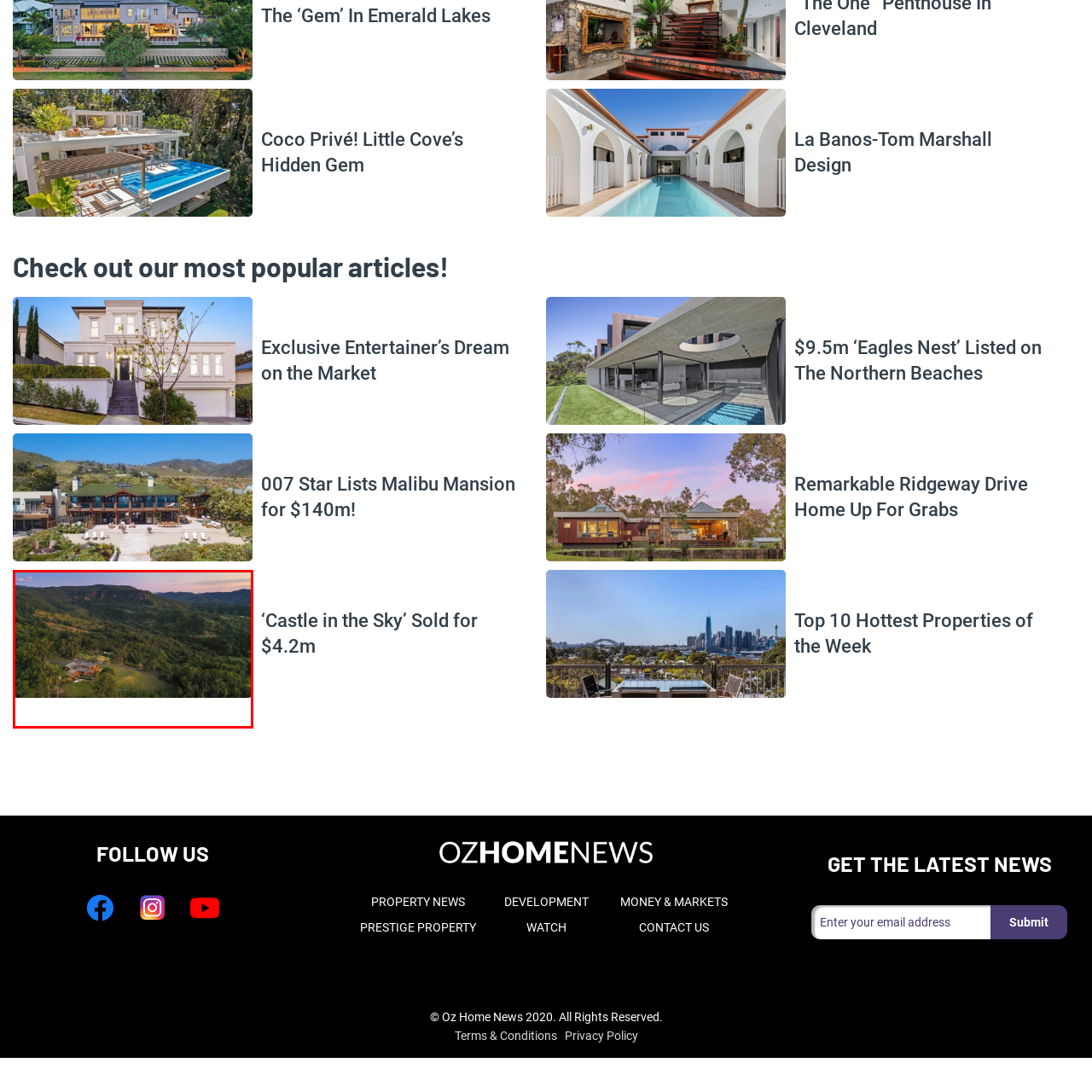Inspect the image bordered by the red bounding box and supply a comprehensive response to the upcoming question based on what you see in the image: Is the main house modern in style?

The caption states that the architecture of the main house reflects a rustic charm, which suggests that the house is not modern in style, but rather has a more traditional or classic design.